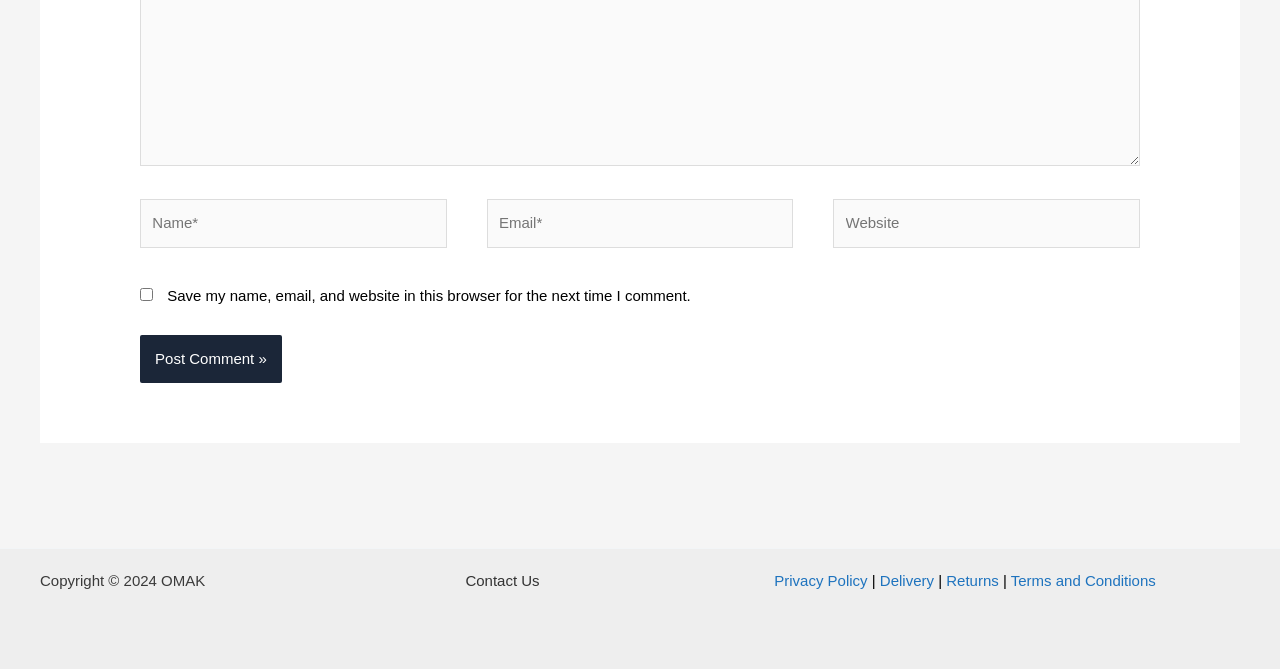Find the bounding box coordinates of the clickable element required to execute the following instruction: "Enter your name". Provide the coordinates as four float numbers between 0 and 1, i.e., [left, top, right, bottom].

[0.109, 0.297, 0.349, 0.371]